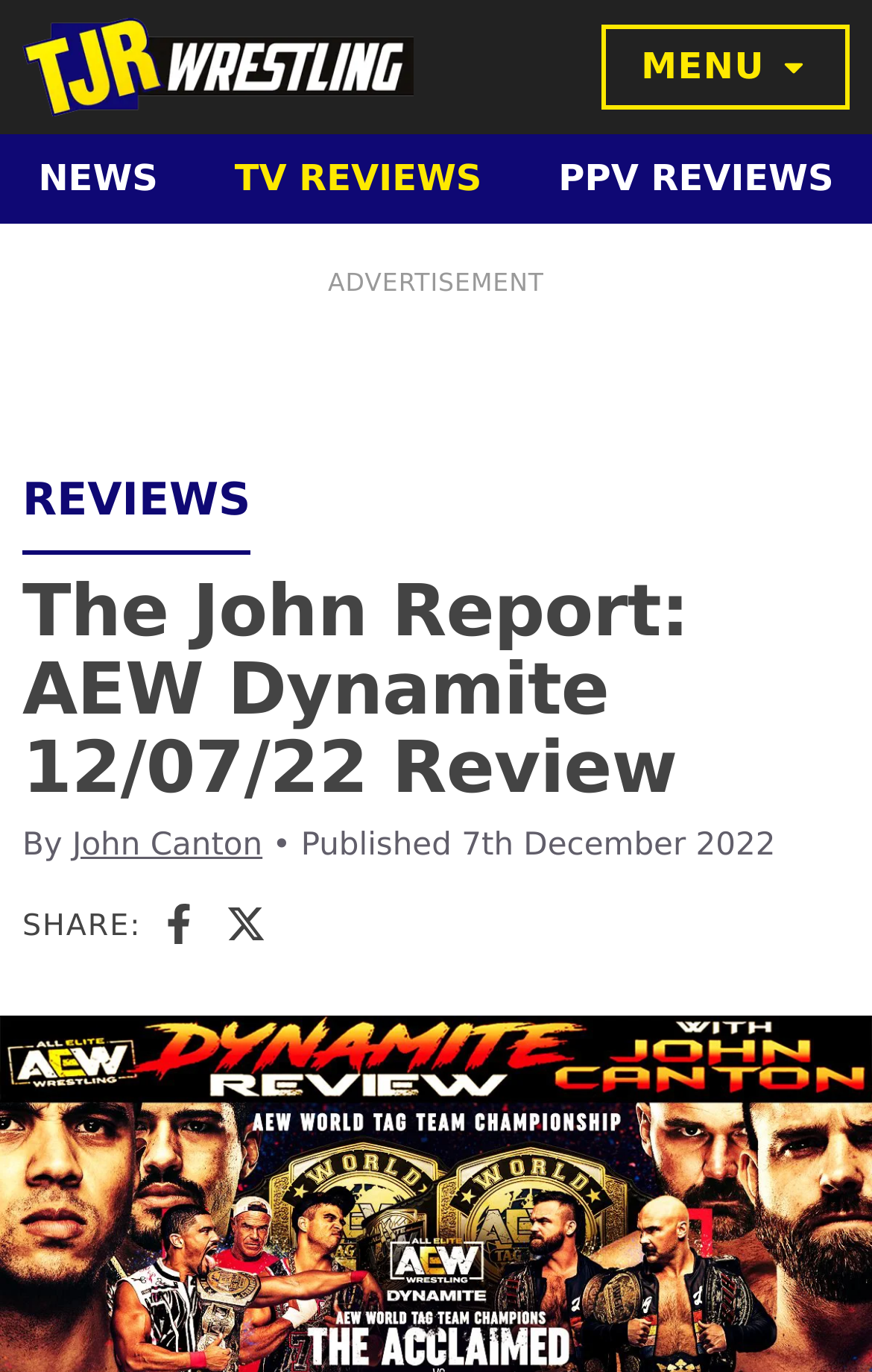Please locate the clickable area by providing the bounding box coordinates to follow this instruction: "Go to NEWS page".

[0.0, 0.099, 0.225, 0.164]